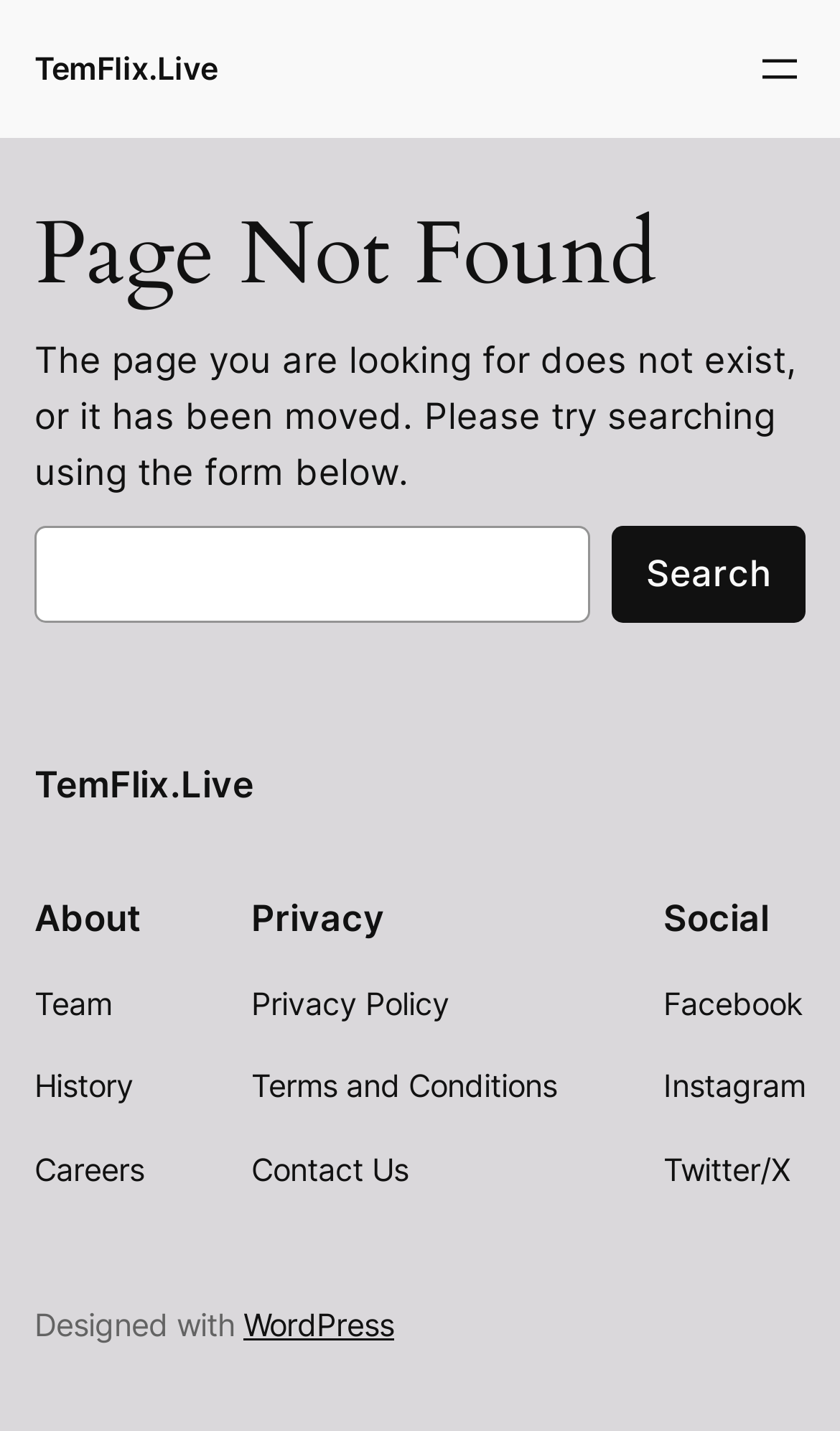Determine the bounding box coordinates for the clickable element required to fulfill the instruction: "Click TemFlix.Live". Provide the coordinates as four float numbers between 0 and 1, i.e., [left, top, right, bottom].

[0.041, 0.034, 0.259, 0.06]